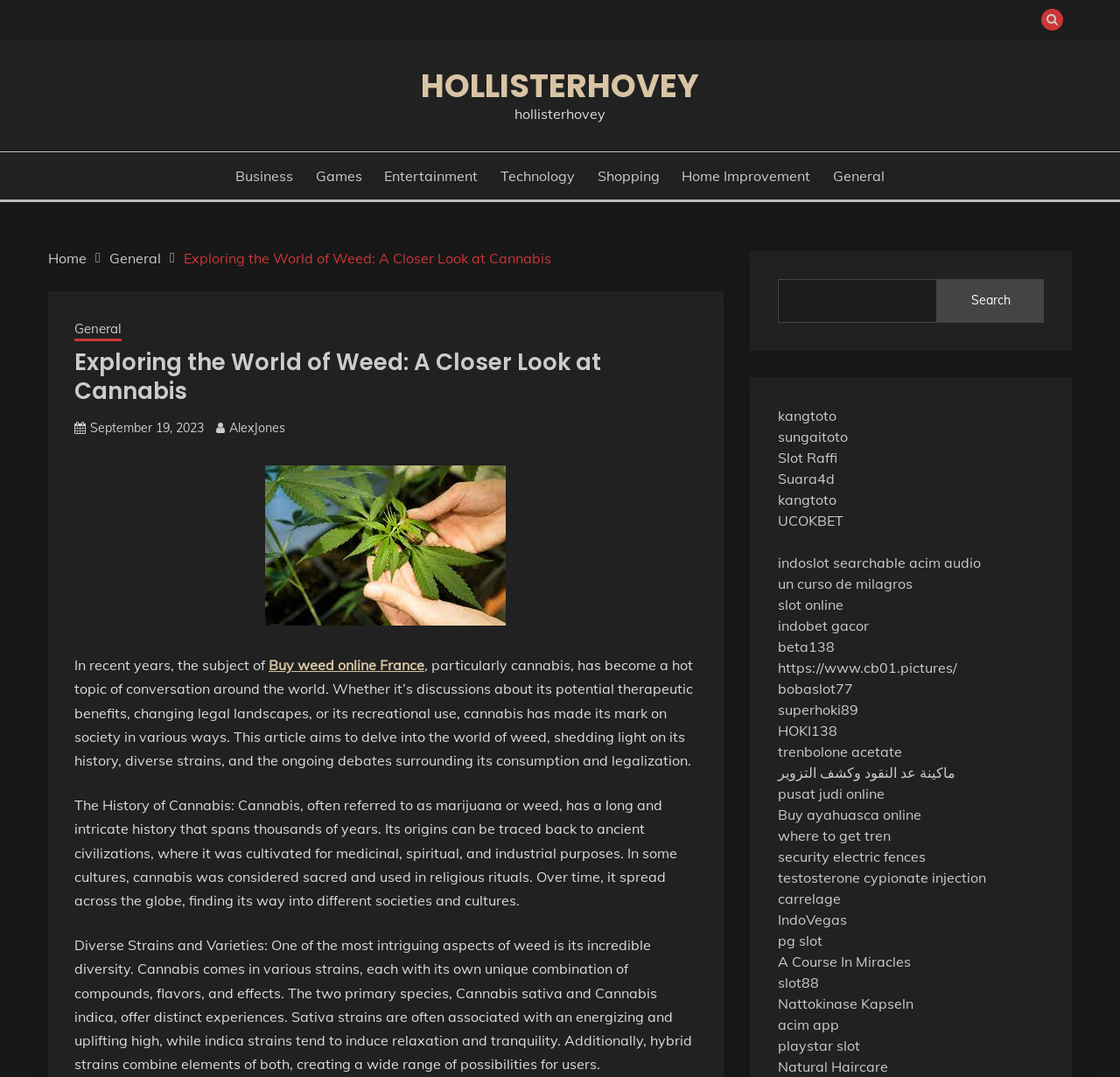Locate the bounding box coordinates of the area that needs to be clicked to fulfill the following instruction: "Explore the 'Shopping' section". The coordinates should be in the format of four float numbers between 0 and 1, namely [left, top, right, bottom].

[0.533, 0.153, 0.589, 0.173]